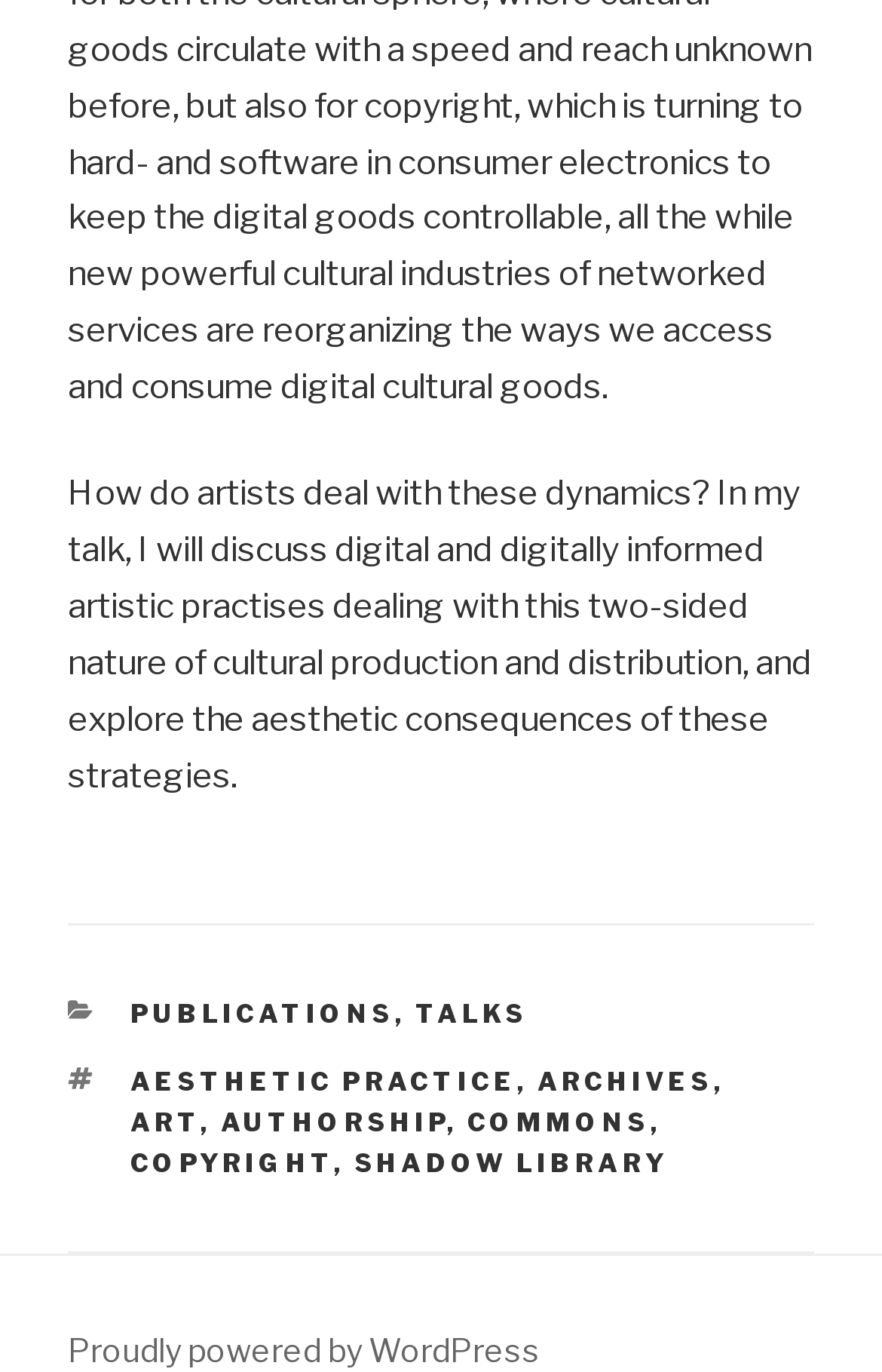Pinpoint the bounding box coordinates of the area that should be clicked to complete the following instruction: "view aesthetic practice". The coordinates must be given as four float numbers between 0 and 1, i.e., [left, top, right, bottom].

[0.147, 0.776, 0.586, 0.799]